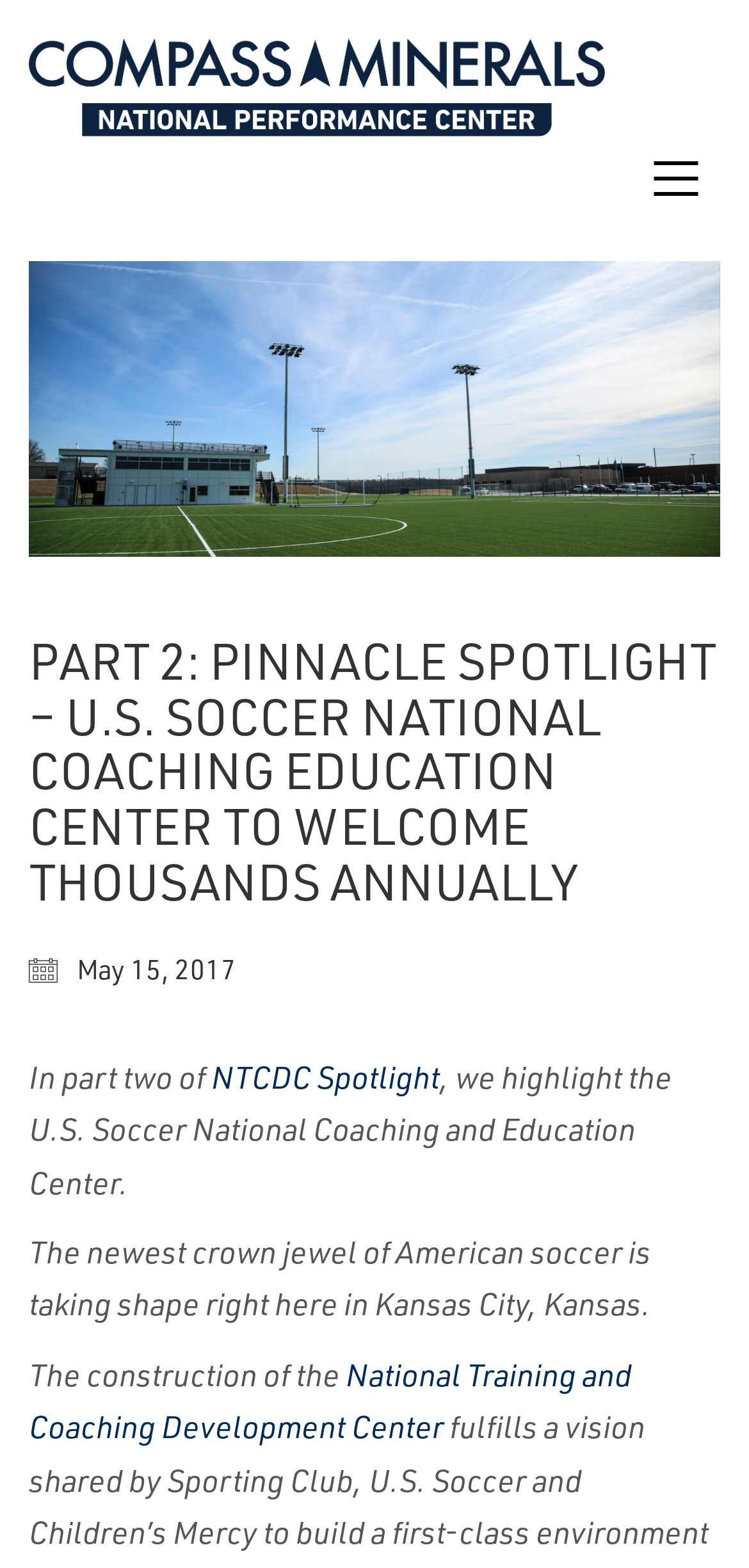When was the article published?
Please provide a comprehensive answer based on the visual information in the image.

The publication date is mentioned at the top of the article, 'May 15, 2017'.